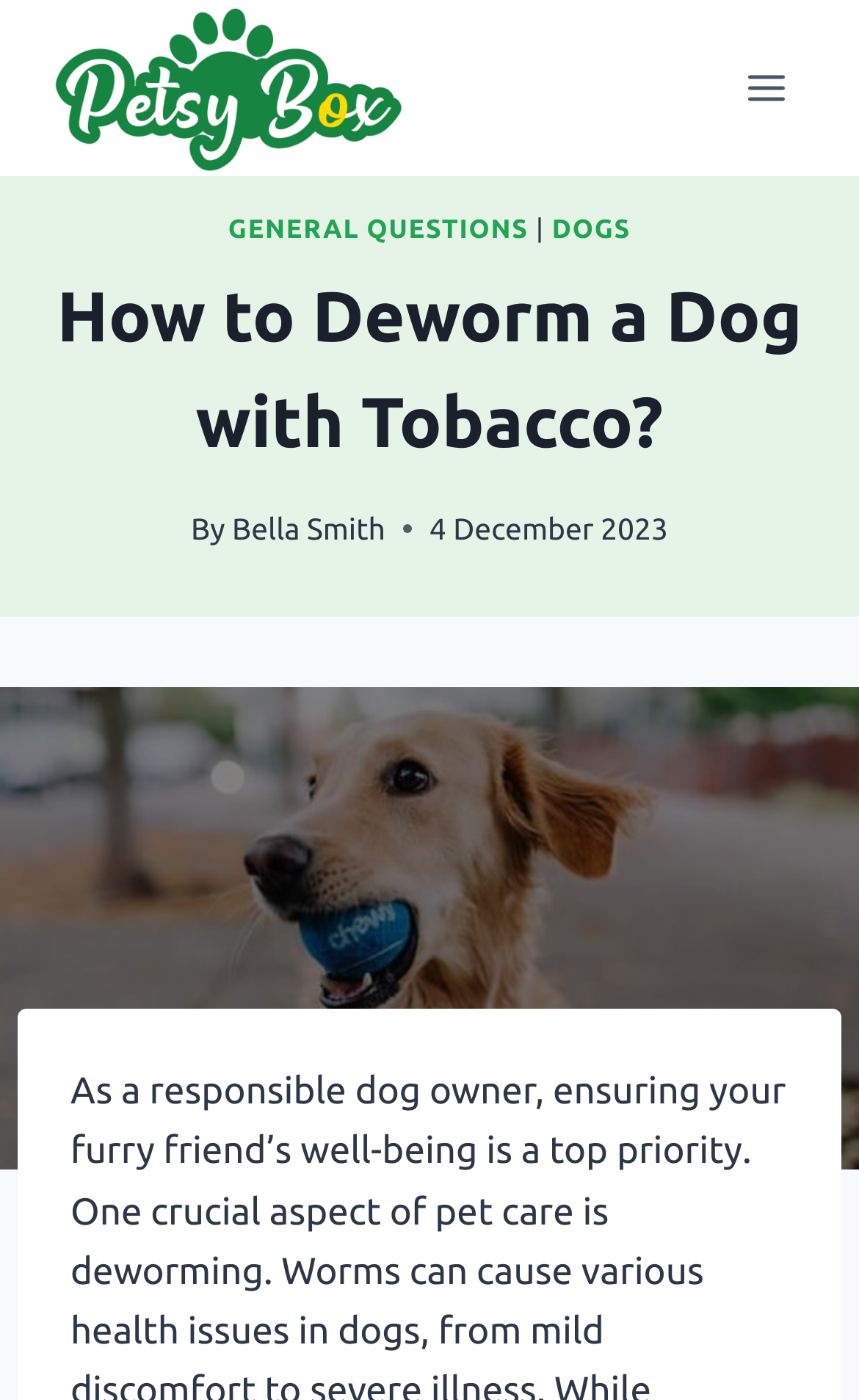Find the bounding box coordinates of the UI element according to this description: "Toggle Menu".

[0.844, 0.038, 0.938, 0.087]